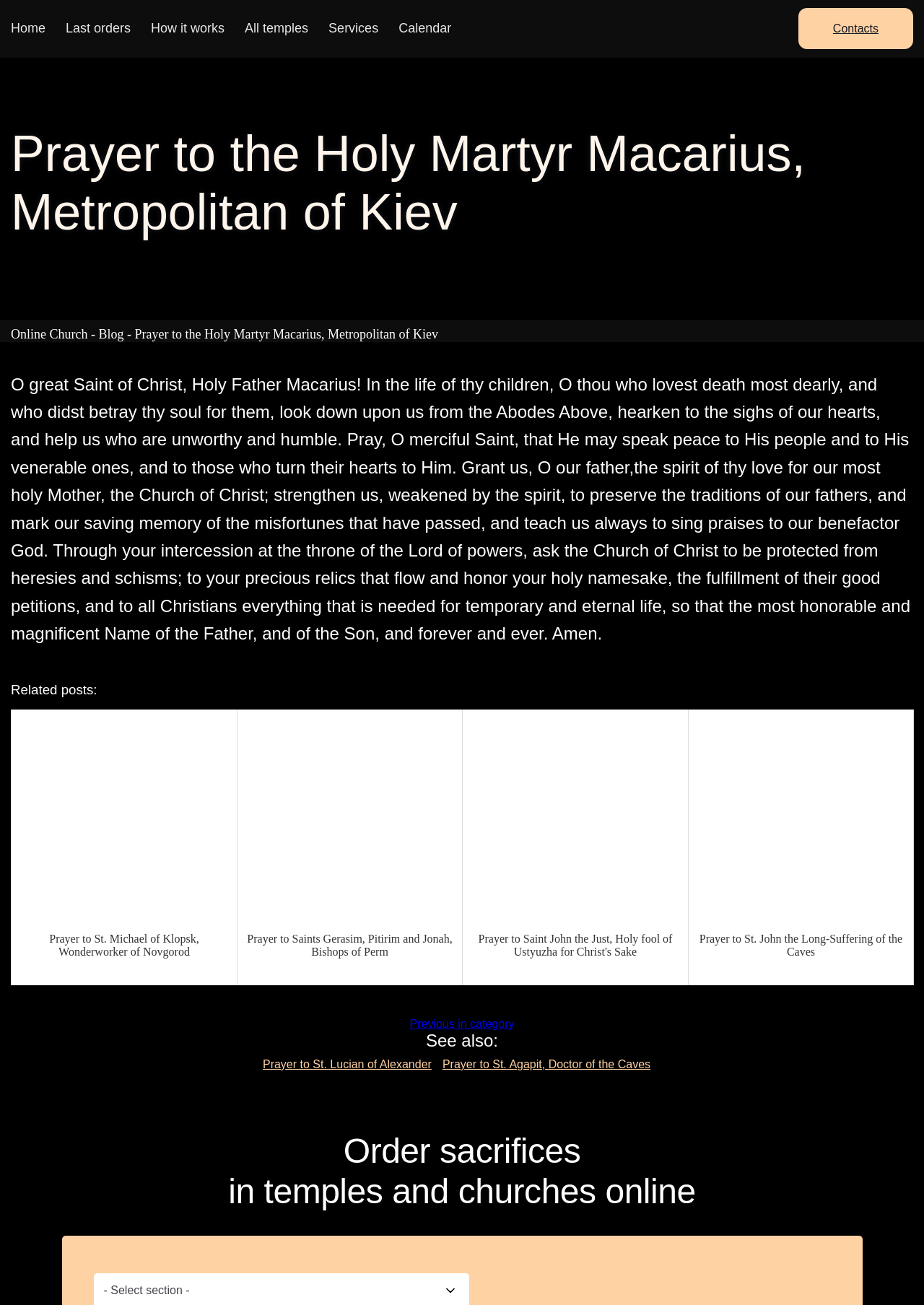Find the bounding box coordinates of the element's region that should be clicked in order to follow the given instruction: "Read the prayer to the Holy Martyr Macarius". The coordinates should consist of four float numbers between 0 and 1, i.e., [left, top, right, bottom].

[0.012, 0.287, 0.985, 0.493]